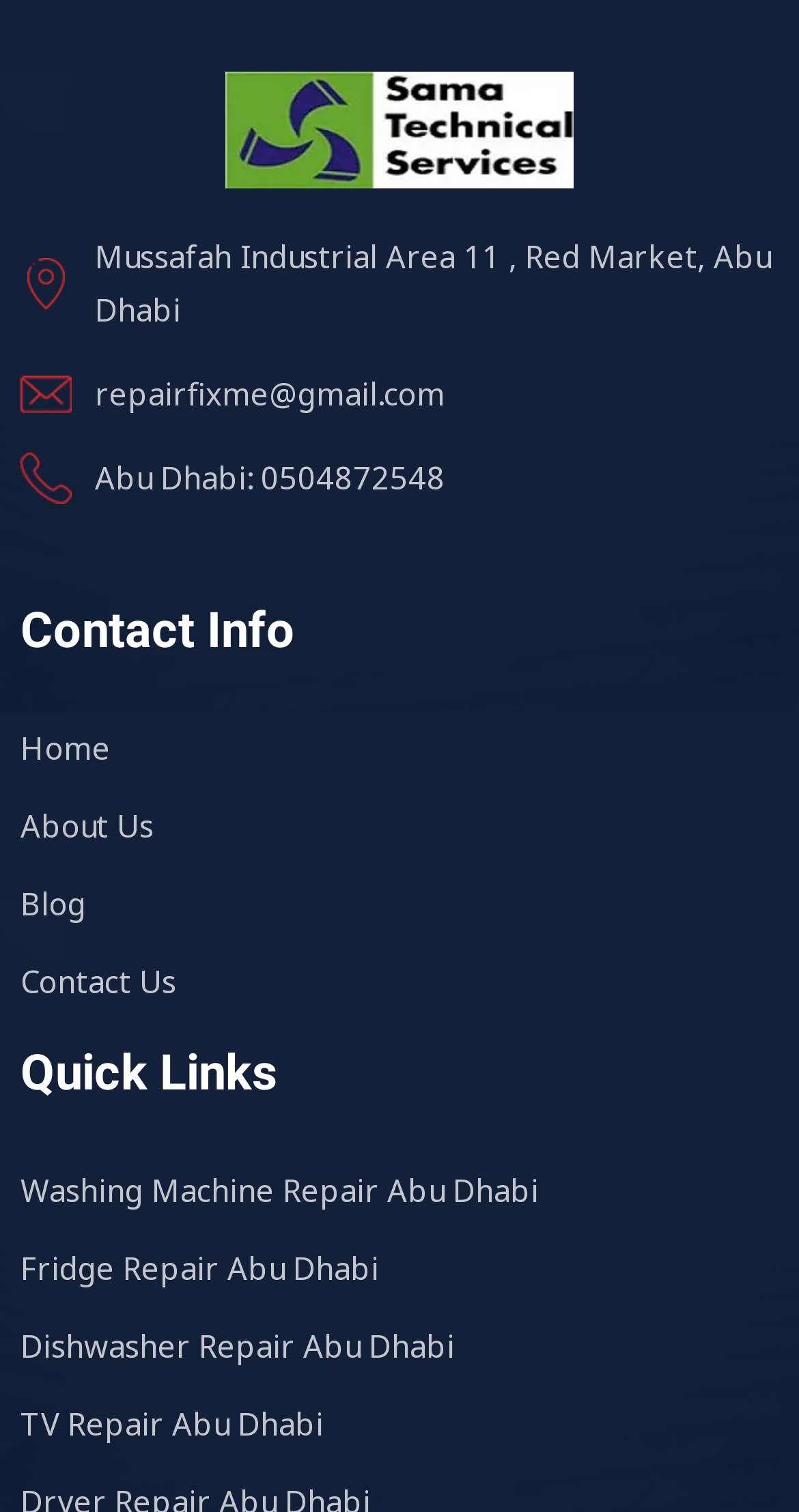Identify the bounding box coordinates of the region that should be clicked to execute the following instruction: "go to Contact Us page".

[0.026, 0.631, 0.974, 0.666]